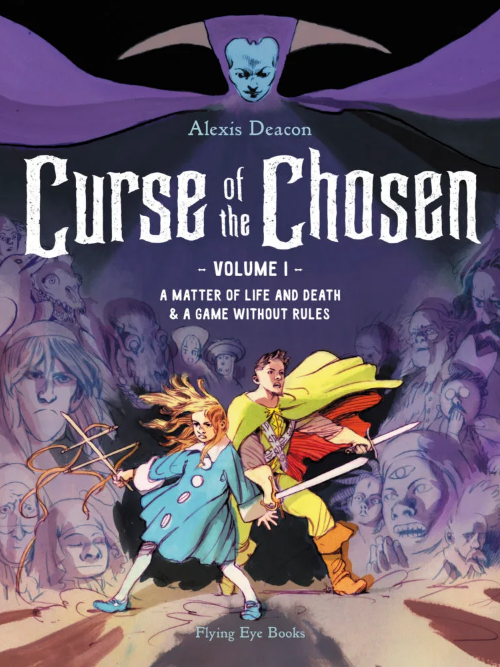Please analyze the image and provide a thorough answer to the question:
What is the publisher of the book?

The publisher of the book is mentioned in the caption as 'Flying Eye Books', which is responsible for publishing this volume.